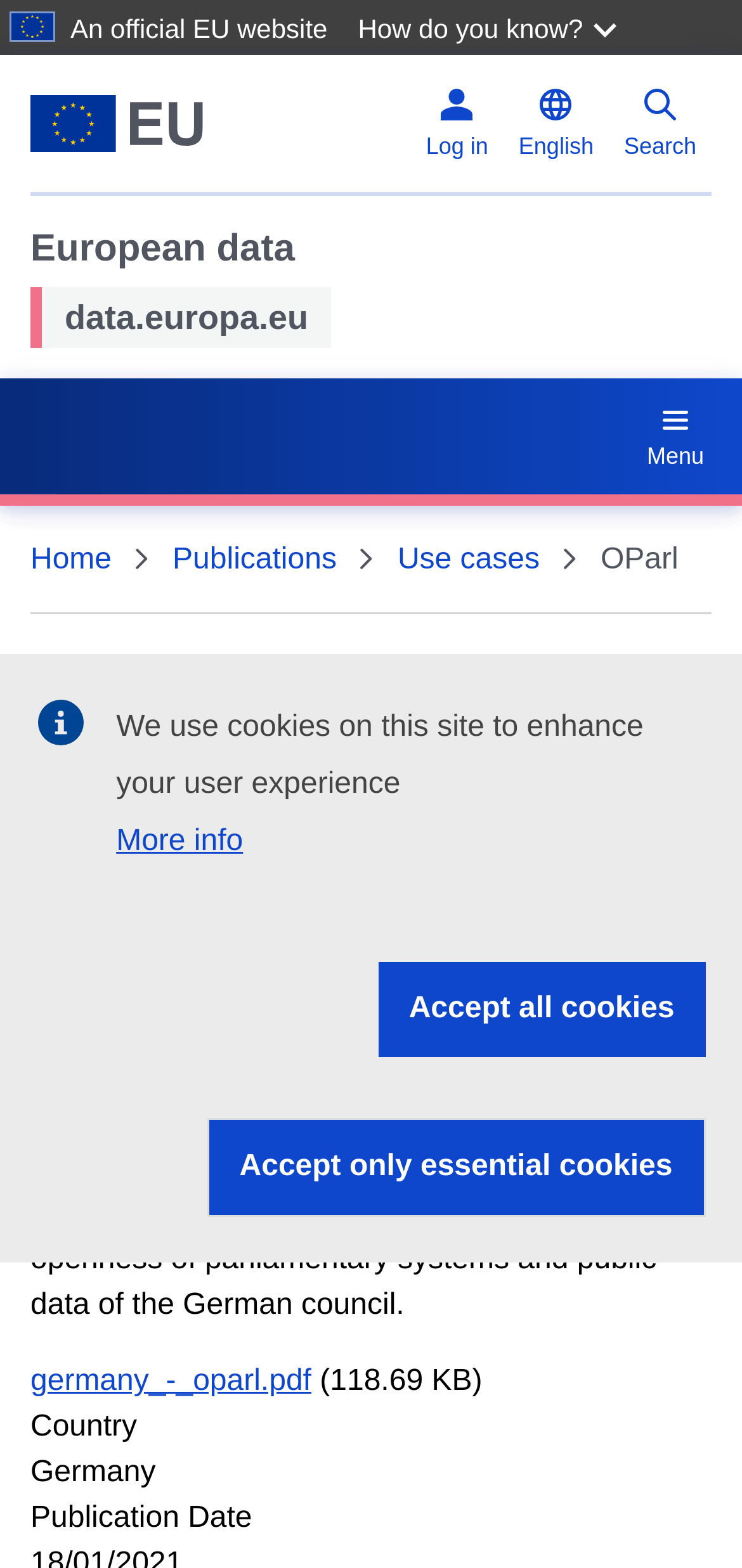Locate the bounding box coordinates of the element to click to perform the following action: 'check the sponsors'. The coordinates should be given as four float values between 0 and 1, in the form of [left, top, right, bottom].

None